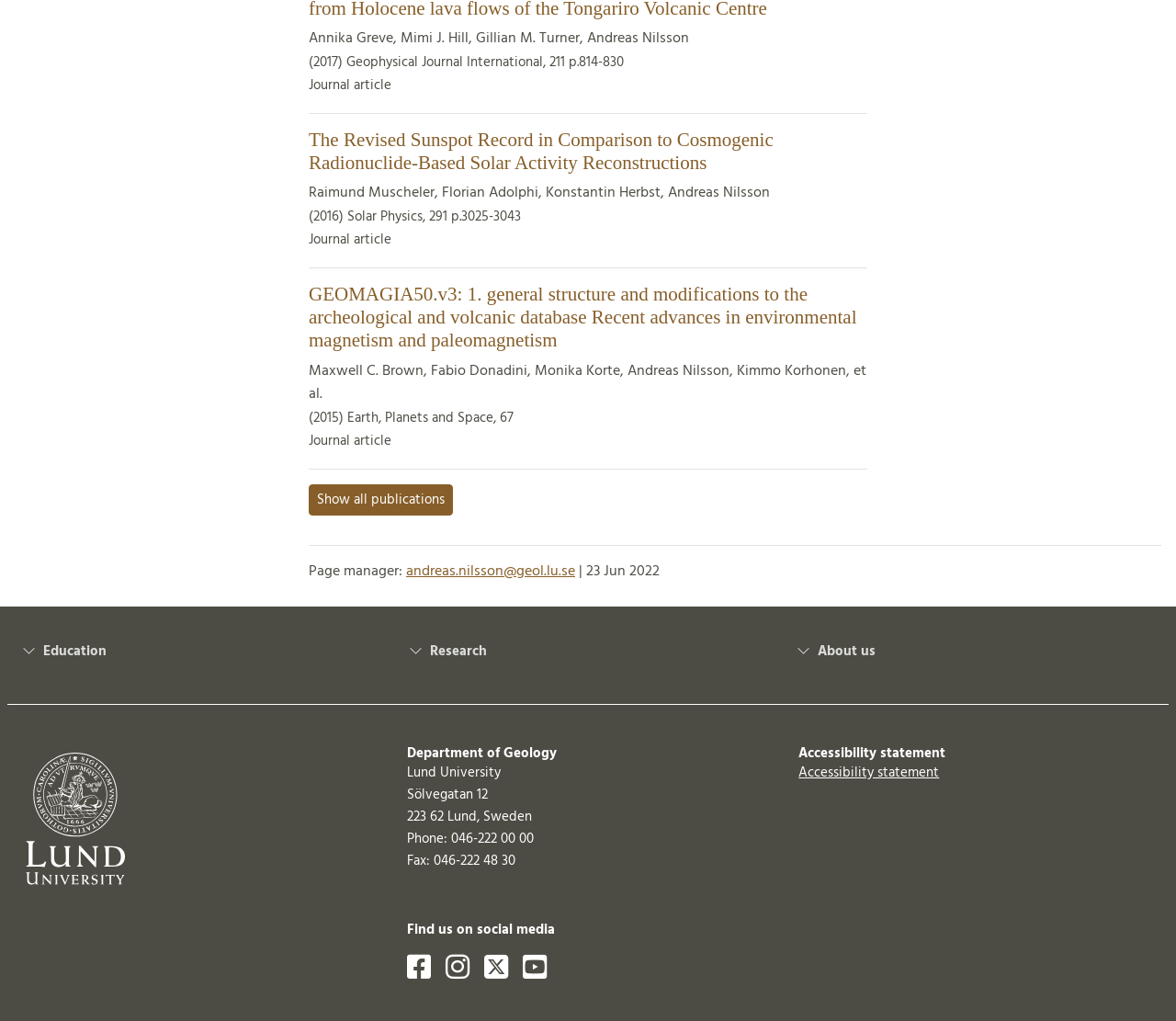Refer to the element description Education and identify the corresponding bounding box in the screenshot. Format the coordinates as (top-left x, top-left y, bottom-right x, bottom-right y) with values in the range of 0 to 1.

[0.019, 0.63, 0.323, 0.646]